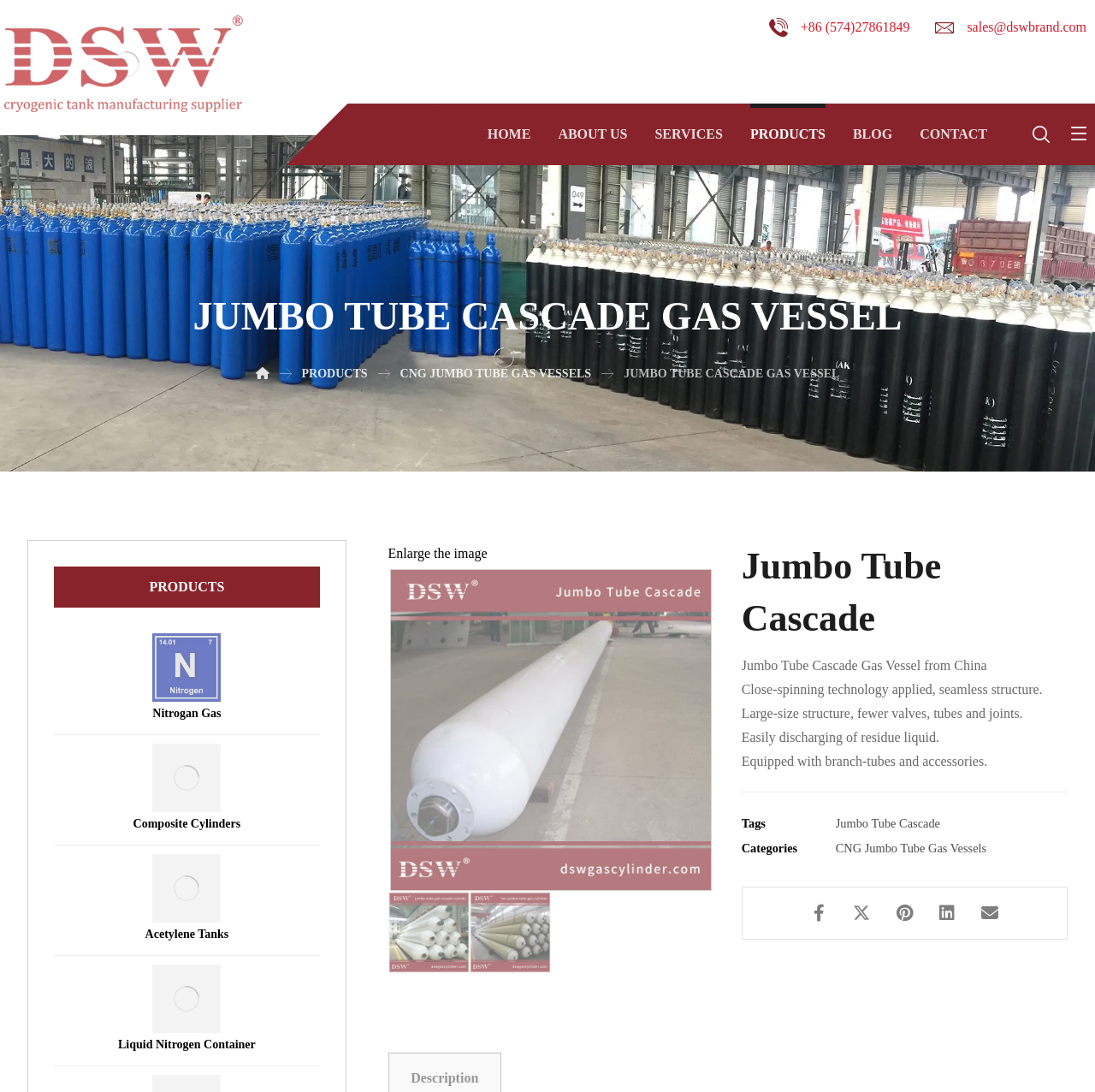Pinpoint the bounding box coordinates of the area that must be clicked to complete this instruction: "Share on Facebook".

[0.732, 0.82, 0.764, 0.852]